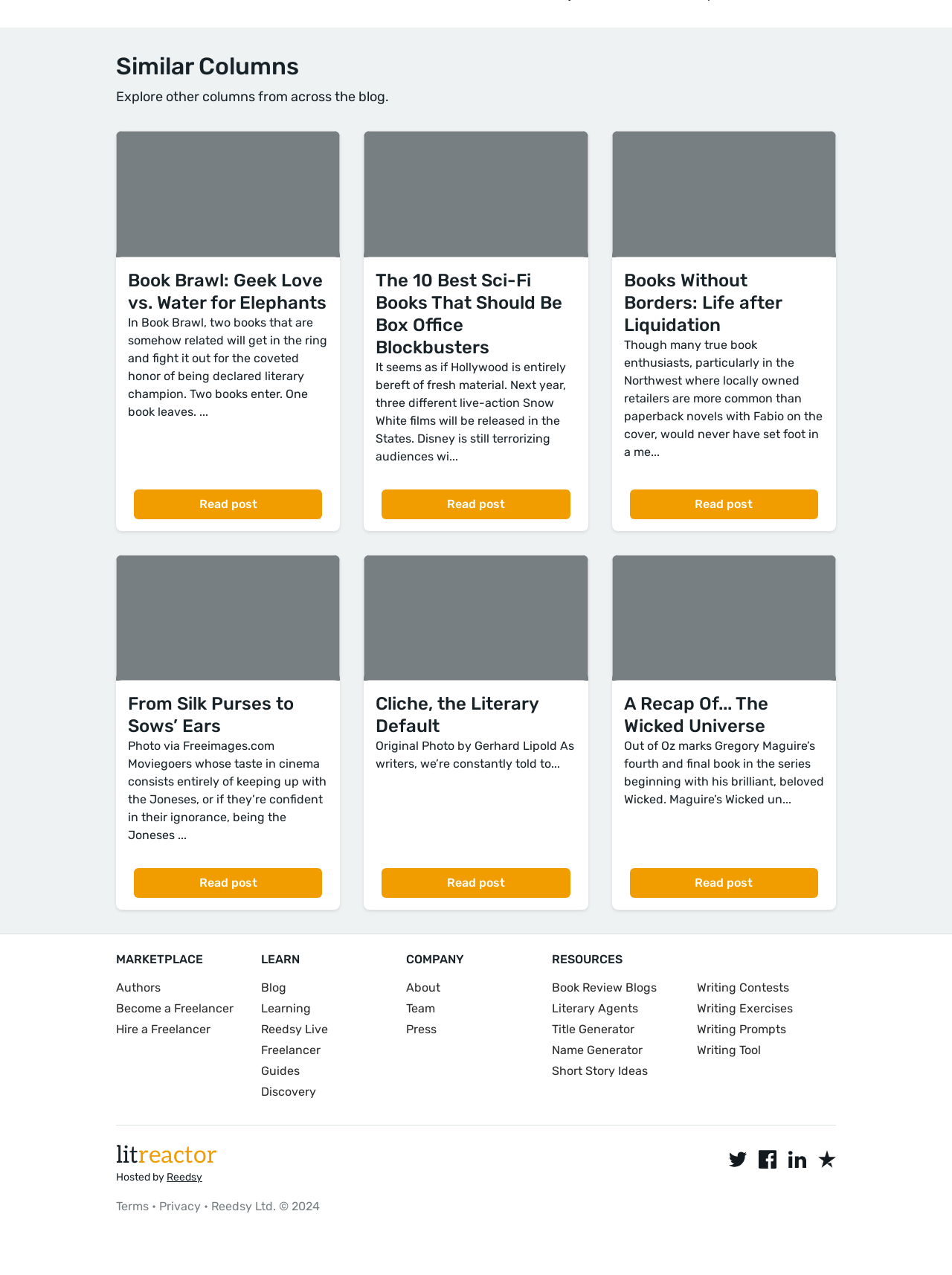What type of resources are listed under the 'RESOURCES' section? Based on the image, give a response in one word or a short phrase.

Writing-related resources